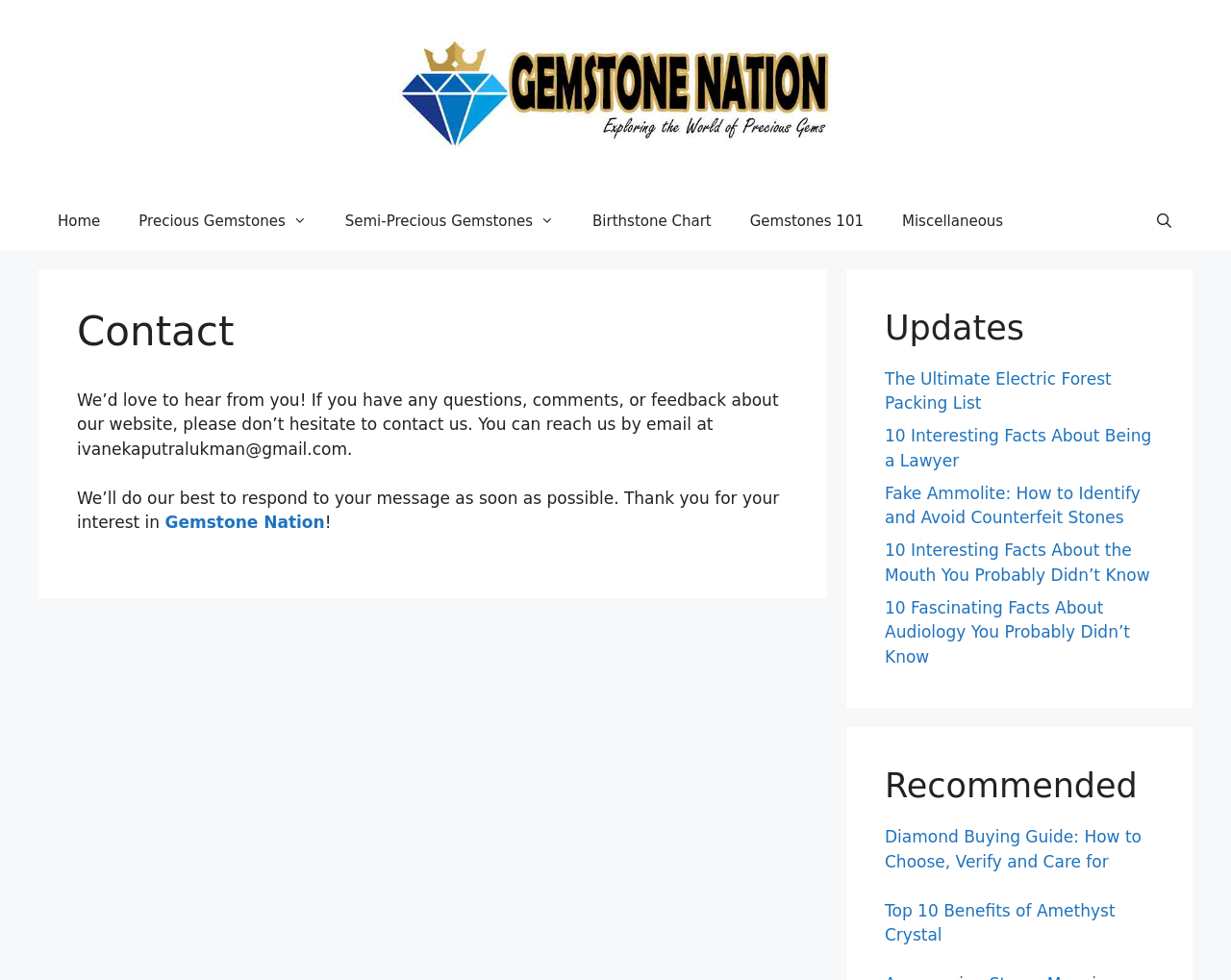Extract the bounding box coordinates for the HTML element that matches this description: "Skip to content". The coordinates should be four float numbers between 0 and 1, i.e., [left, top, right, bottom].

[0.006, 0.008, 0.082, 0.025]